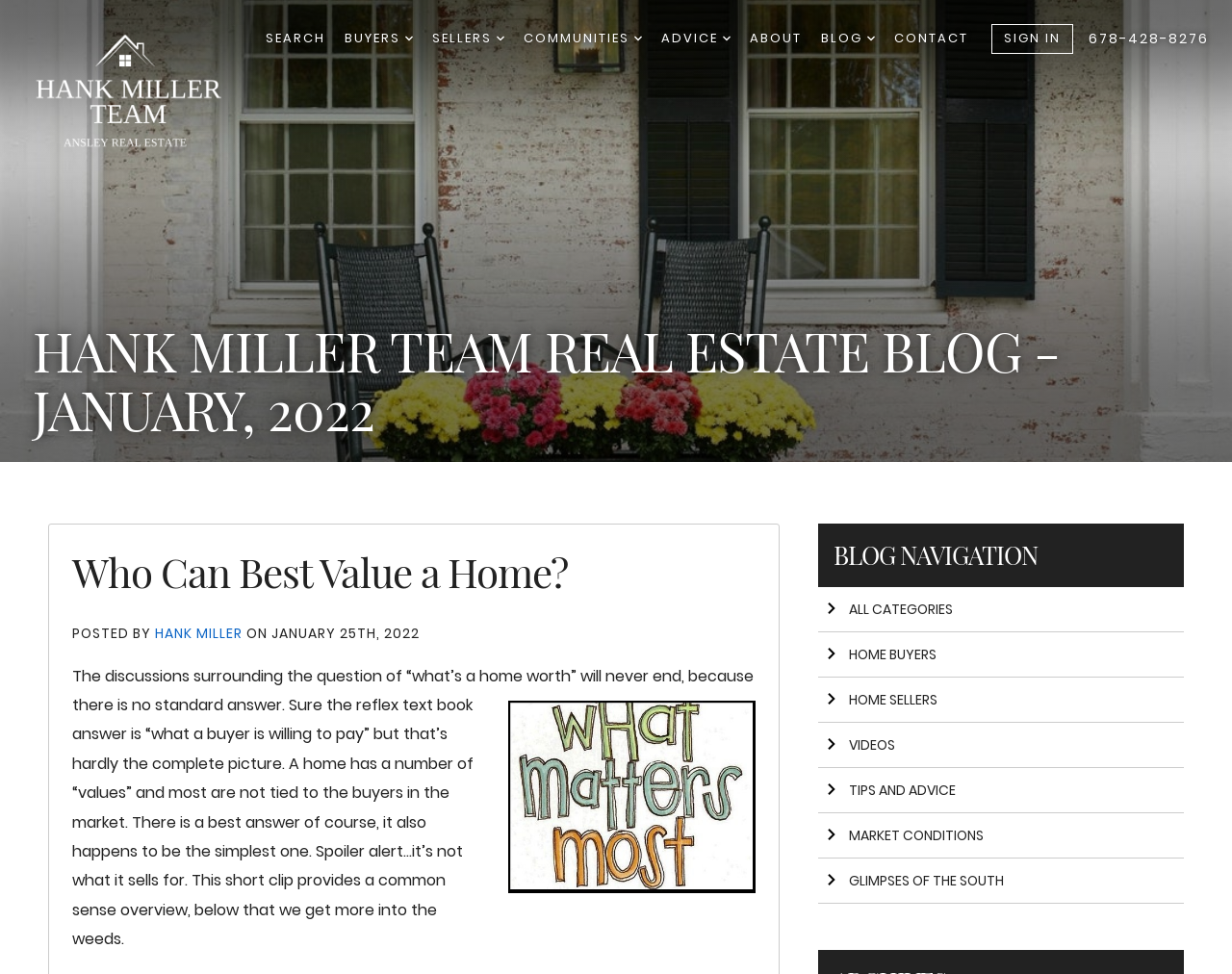Locate and generate the text content of the webpage's heading.

HANK MILLER TEAM REAL ESTATE BLOG - JANUARY, 2022